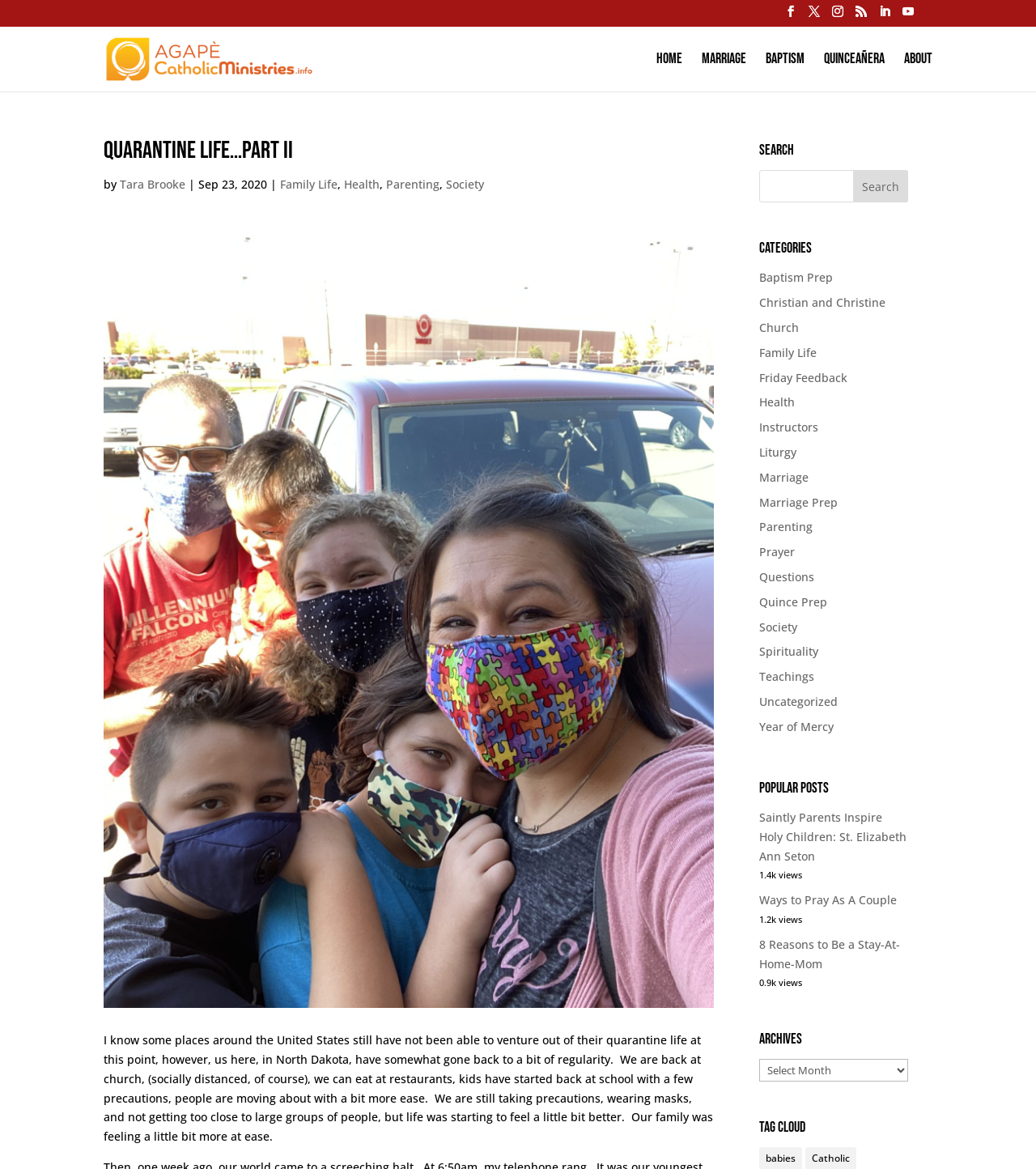Determine the bounding box for the described HTML element: "Family Life". Ensure the coordinates are four float numbers between 0 and 1 in the format [left, top, right, bottom].

[0.27, 0.151, 0.326, 0.164]